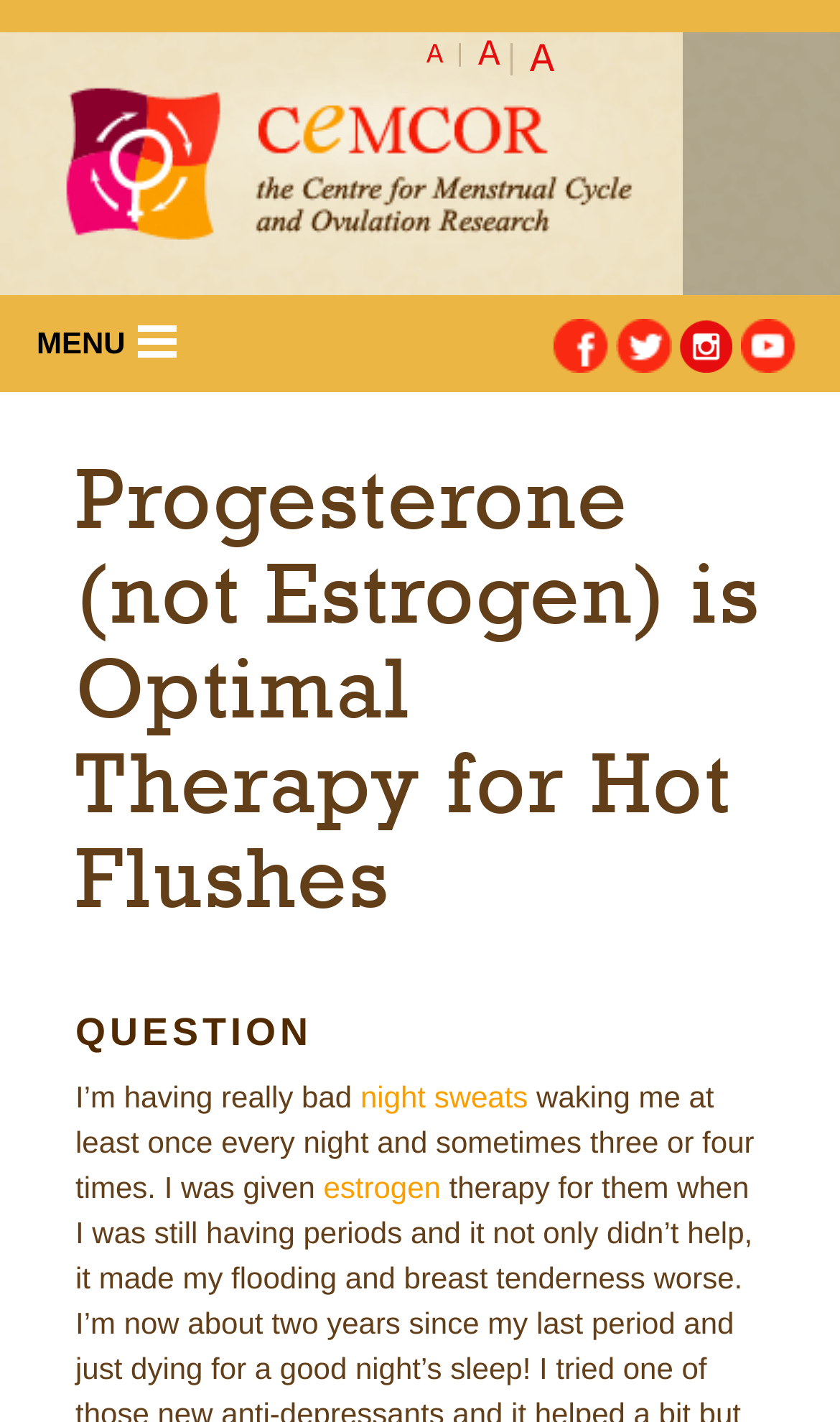Please find the bounding box coordinates of the section that needs to be clicked to achieve this instruction: "Click the 'Ask Us' link".

[0.0, 0.335, 1.0, 0.394]